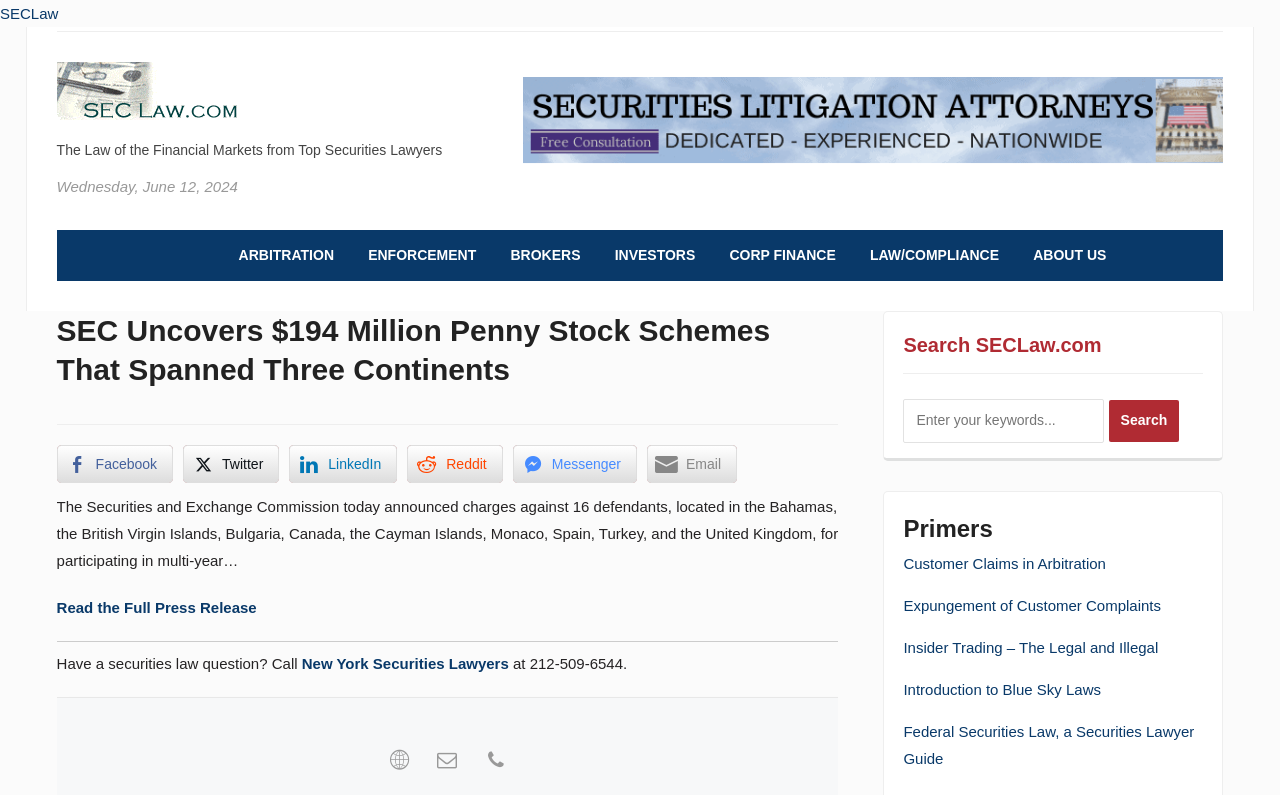Please identify the bounding box coordinates of the region to click in order to complete the task: "Search SECLaw.com". The coordinates must be four float numbers between 0 and 1, specified as [left, top, right, bottom].

[0.866, 0.504, 0.921, 0.555]